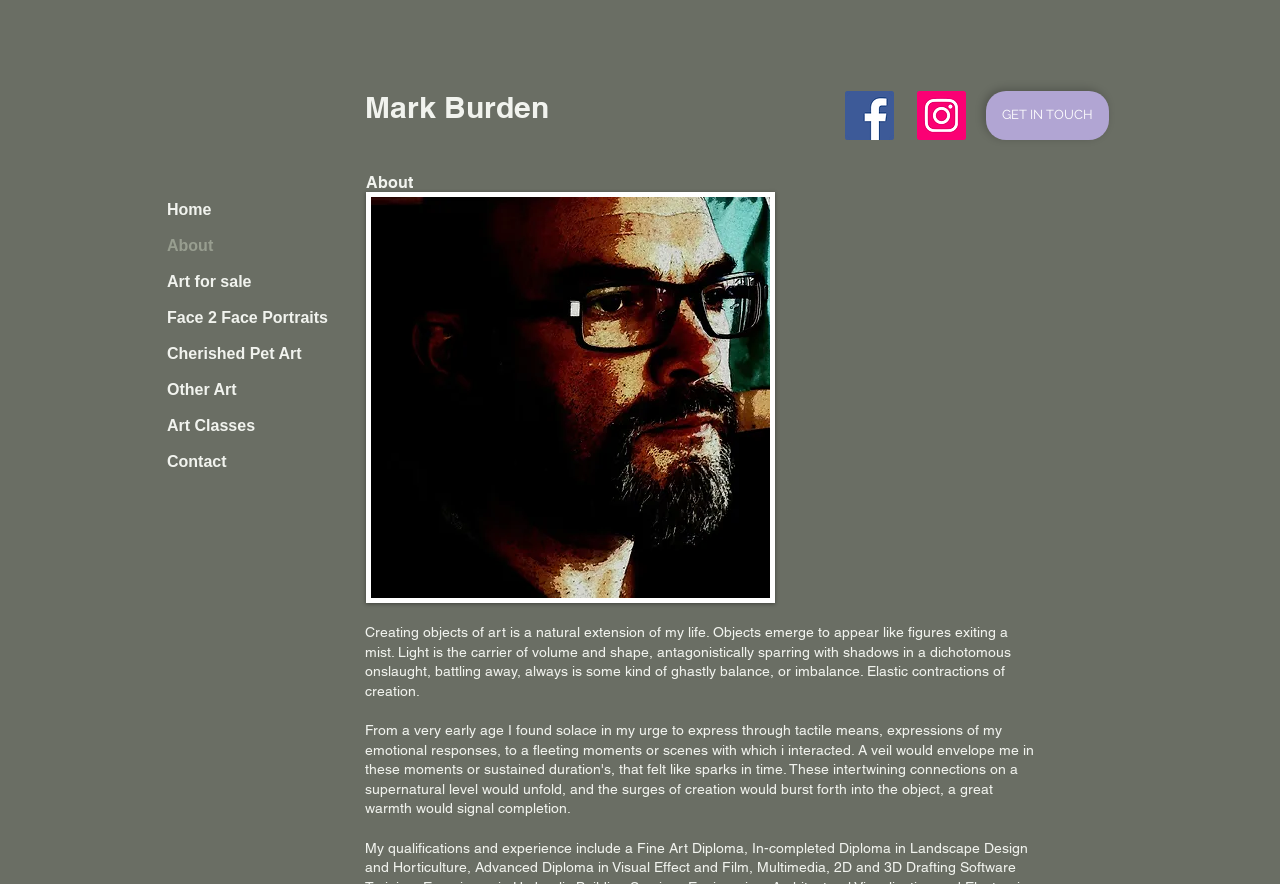Please pinpoint the bounding box coordinates for the region I should click to adhere to this instruction: "Follow NCBI on Twitter".

None